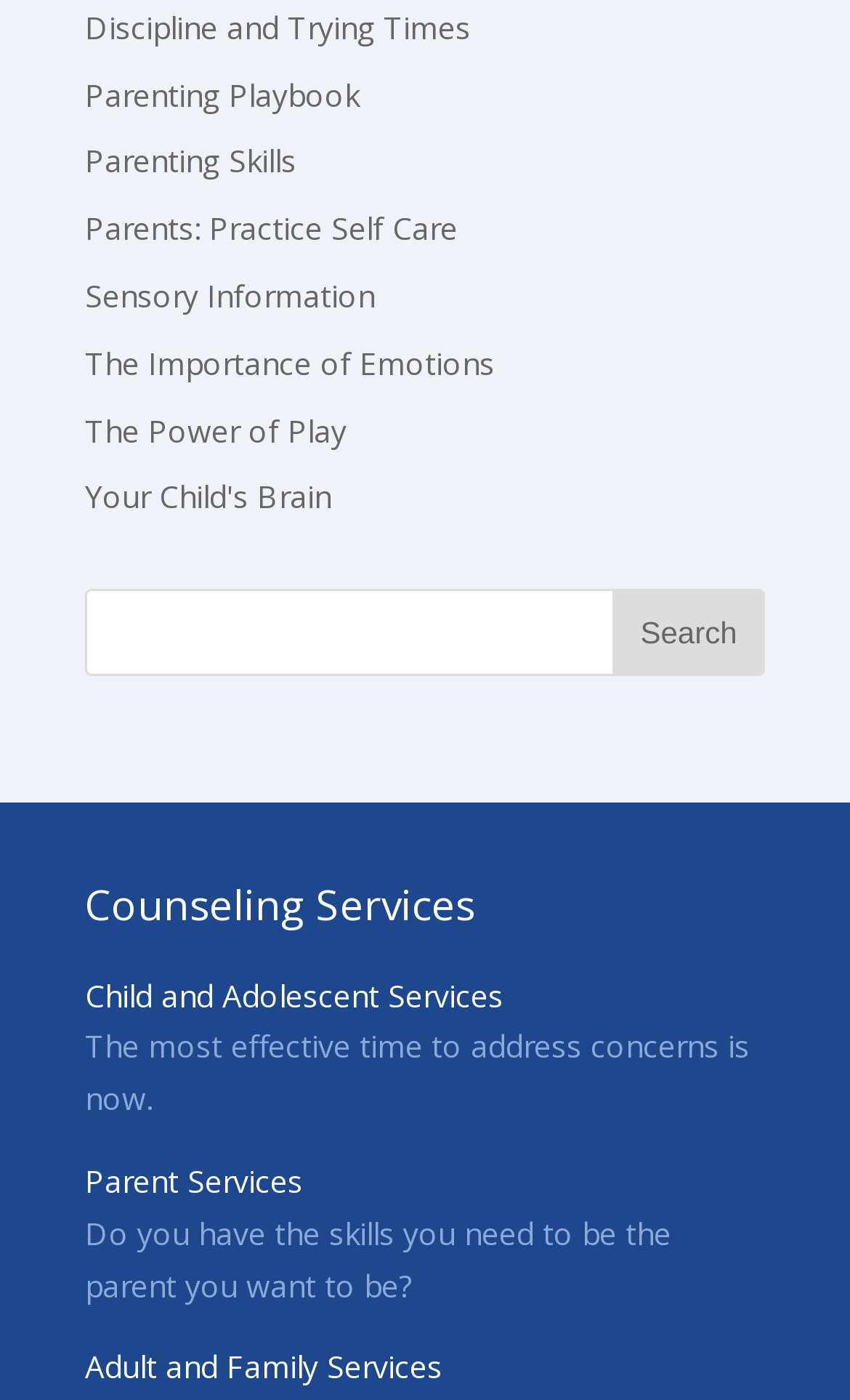Please identify the bounding box coordinates of the area I need to click to accomplish the following instruction: "Get information on child and adolescent services".

[0.1, 0.696, 0.592, 0.725]